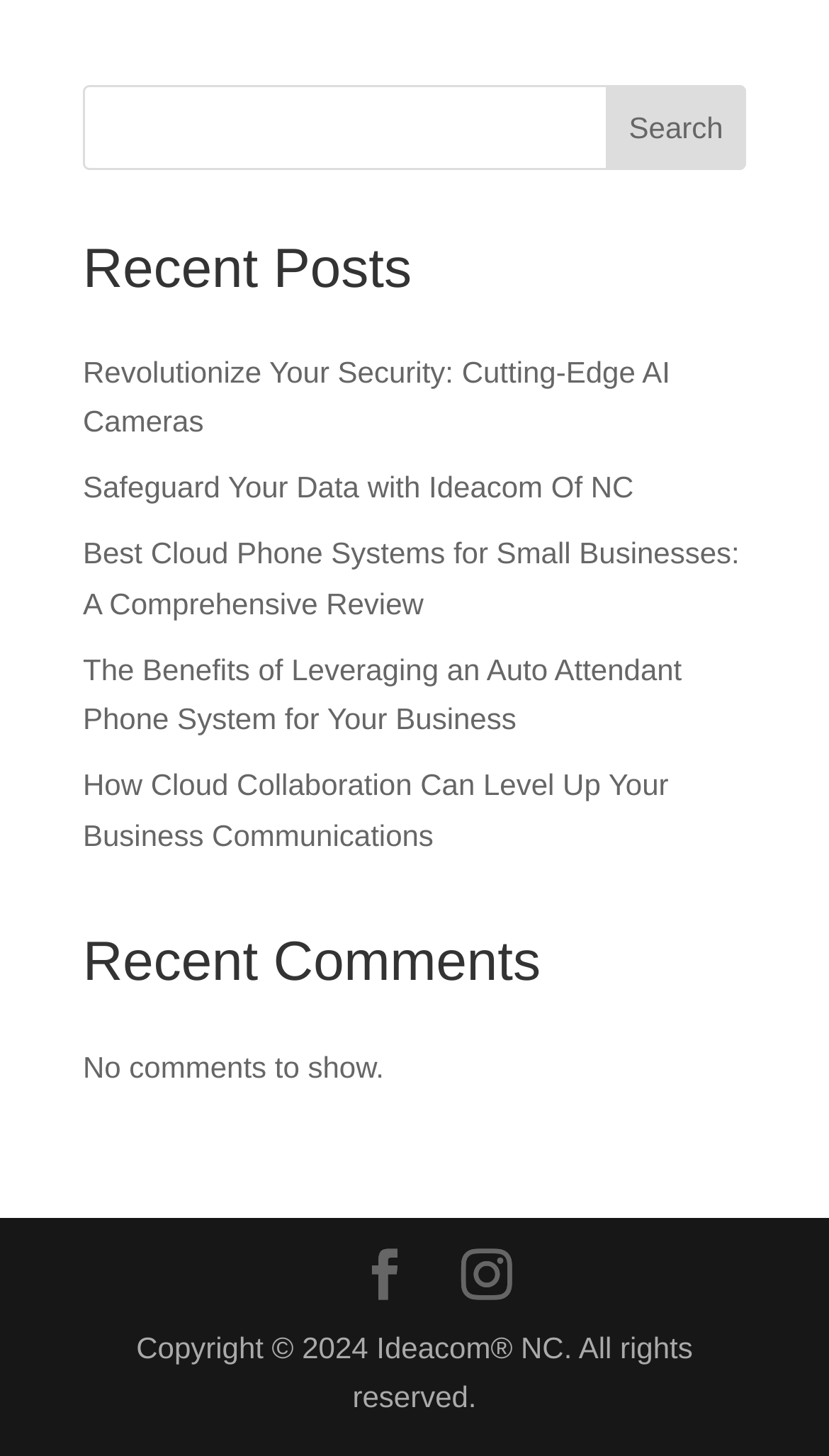Please examine the image and provide a detailed answer to the question: What is the name of the company associated with this webpage?

The webpage has a copyright notice at the bottom that reads 'Copyright © 2024 Ideacom® NC. All rights reserved.', which suggests that the company associated with this webpage is Ideacom NC.